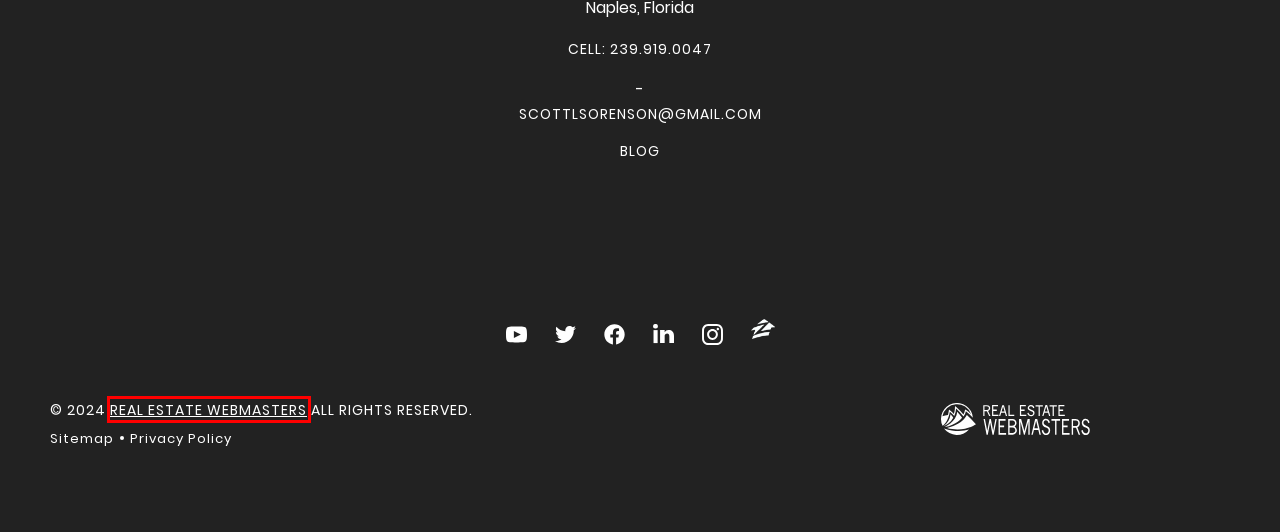Observe the screenshot of a webpage with a red bounding box highlighting an element. Choose the webpage description that accurately reflects the new page after the element within the bounding box is clicked. Here are the candidates:
A. Naples Luxury Real Estate Blog - Bay Colony Lifestyle
B. Real Estate Webmasters | The Best Websites, CRM, and Leads & AI
C. Naples Luxury Real Estate Blog - Bay Colony Real Estate
D. Naples Luxury Real Estate Blog - Blog Archive: August, 2023
E. Naples Luxury Real Estate Blog - Blog Archive: May, 2023
F. Naples Luxury Real Estate Blog - Blog Archive: June, 2023
G. Naples Luxury Real Estate Blog - What to Do in North Naples
H. Naples Luxury Real Estate Blog - Blog Archive: July, 2023

B